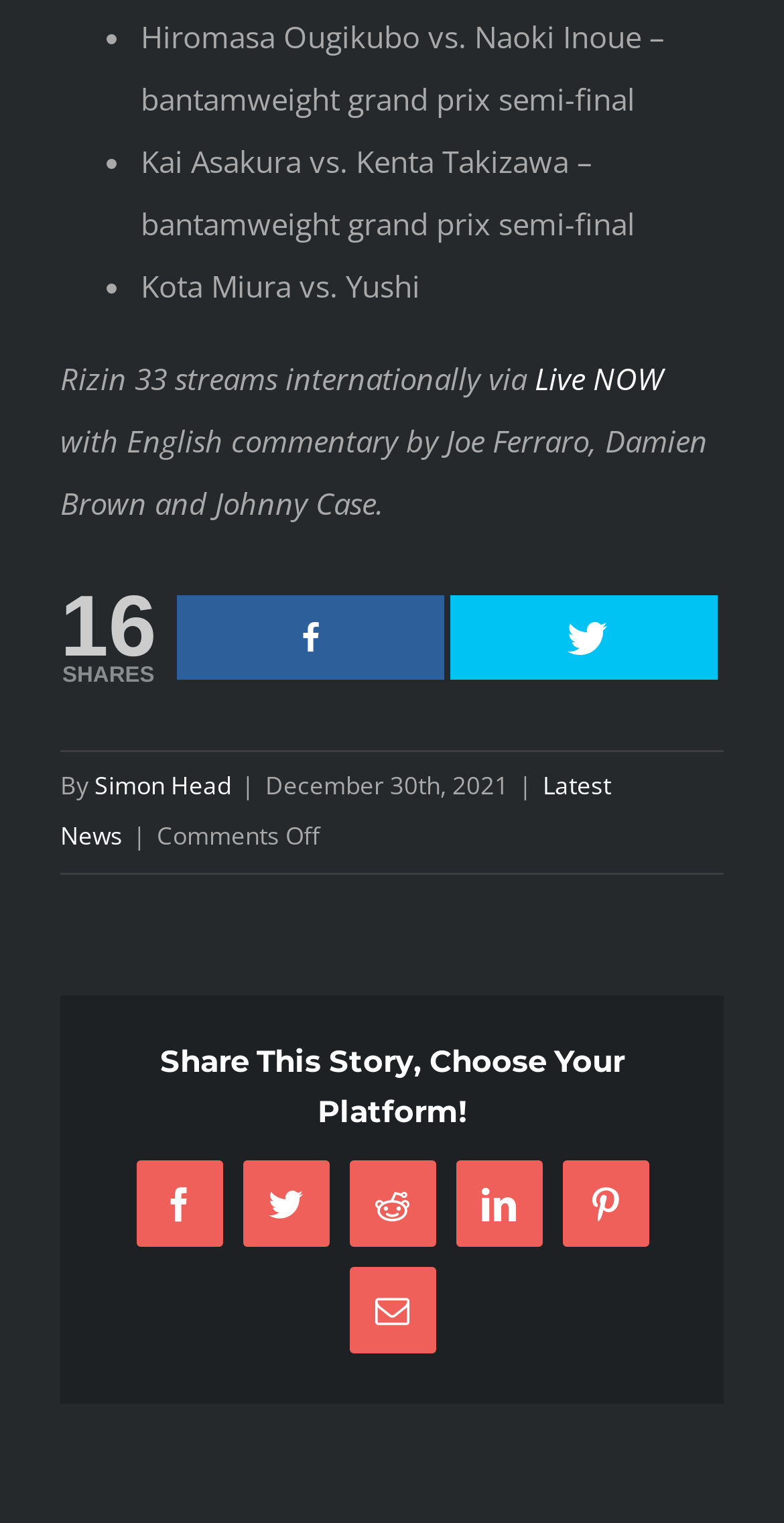Identify the bounding box coordinates of the element that should be clicked to fulfill this task: "Check the comments". The coordinates should be provided as four float numbers between 0 and 1, i.e., [left, top, right, bottom].

[0.2, 0.537, 0.408, 0.56]